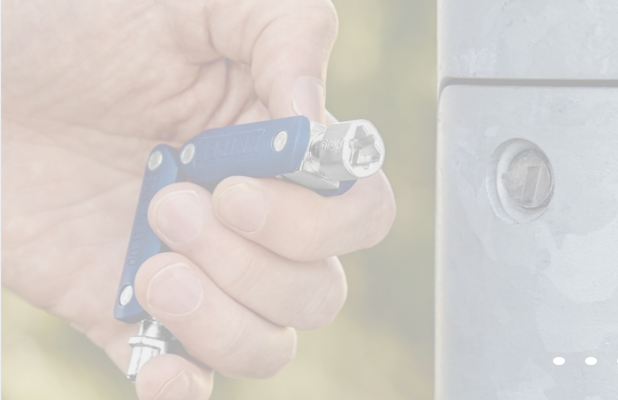Answer the question with a single word or phrase: 
What type of setting is suggested by the image?

Outdoor